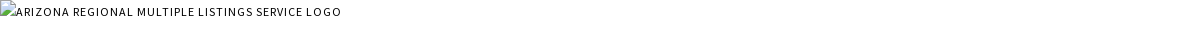Give a meticulous account of what the image depicts.

The image features the logo of the Arizona Regional Multiple Listings Service (ARMLS). This logo serves as a key identifier for the organization, which is responsible for providing multiple listing services in Arizona. The accompanying text emphasizes that information from ARMLS is deemed reliable but not guaranteed, and it highlights the importance of verifying listing data. The copyright note indicates that all rights are reserved by ARMLS for 2024, reinforcing the organization's commitment to protecting its data and intellectual property.